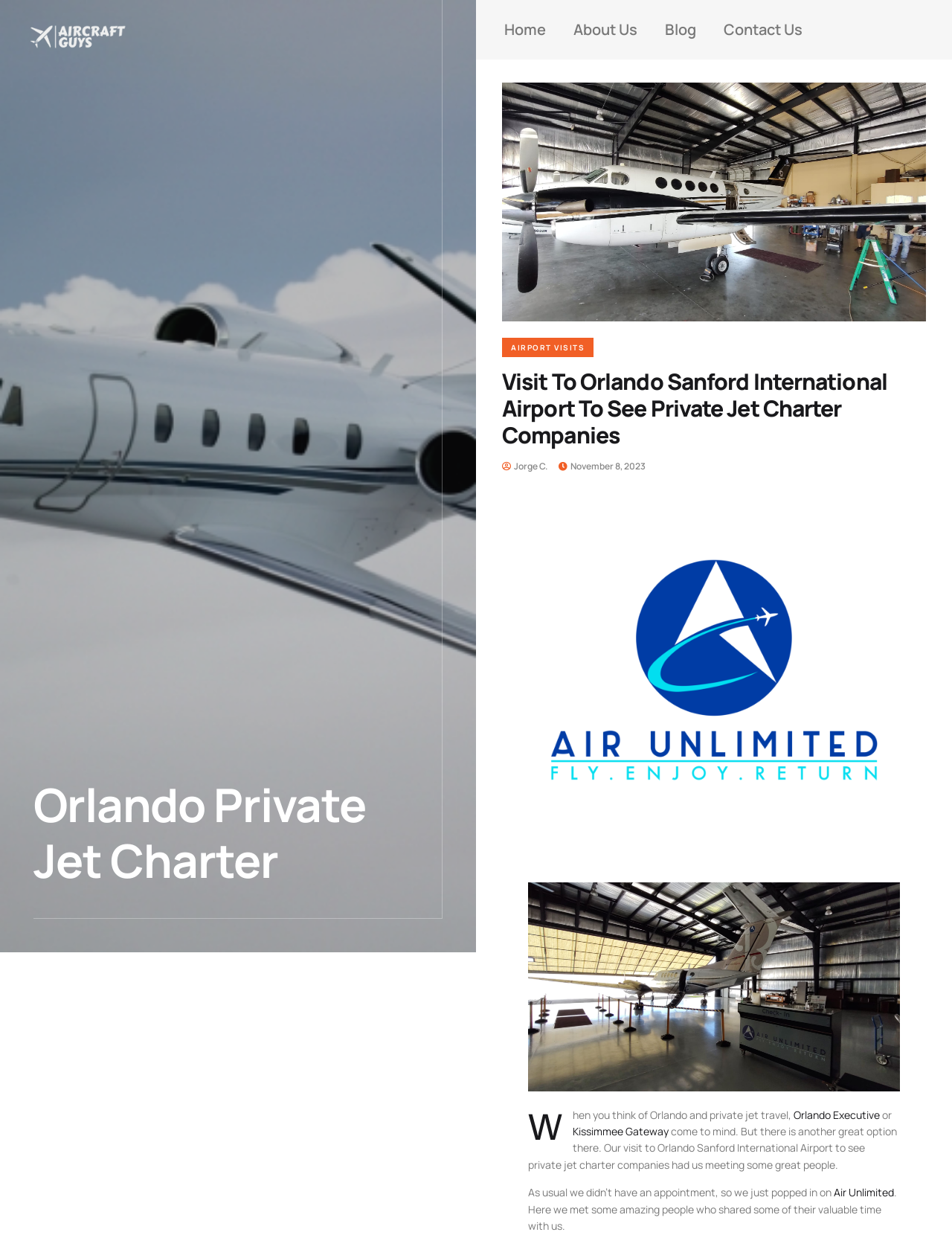Answer the question using only one word or a concise phrase: What is the name of the airport visited in the article?

Orlando Sanford International Airport